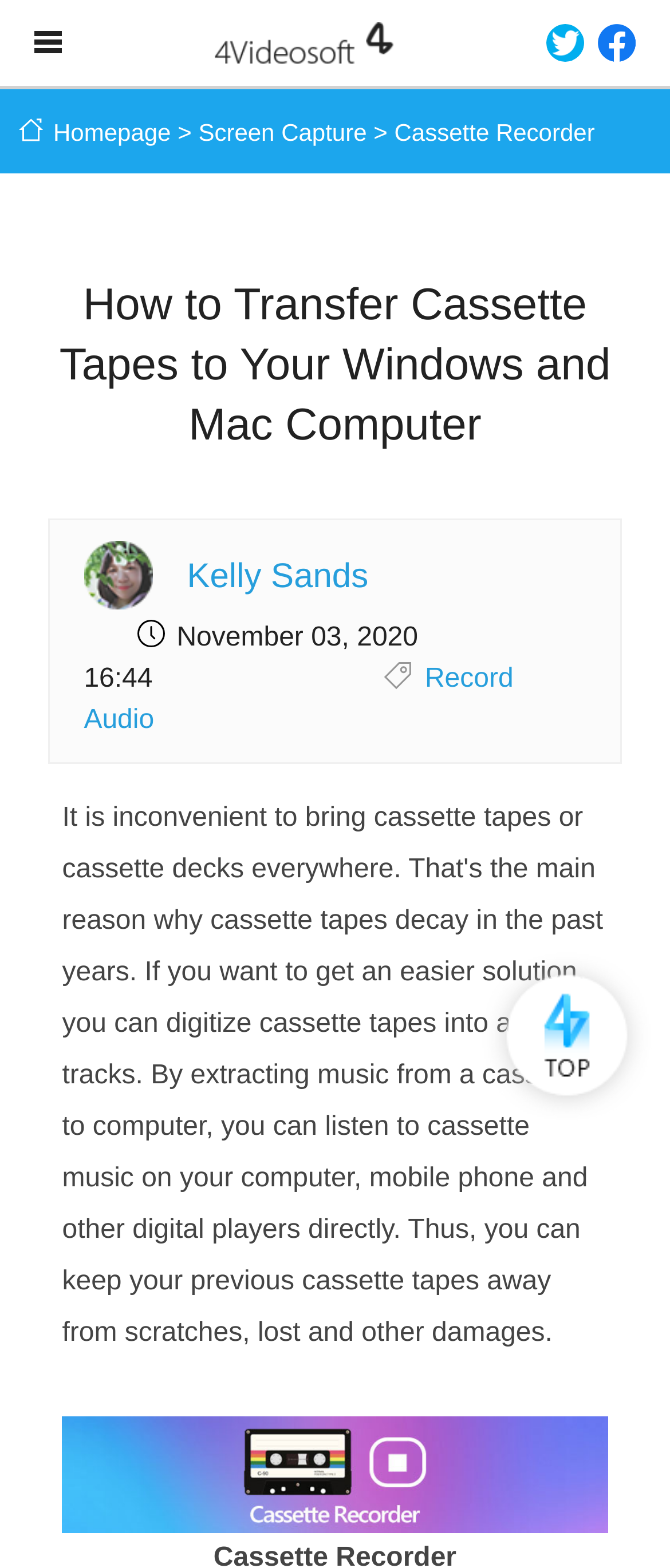Given the element description: "Screen Capture", predict the bounding box coordinates of the UI element it refers to, using four float numbers between 0 and 1, i.e., [left, top, right, bottom].

[0.296, 0.071, 0.548, 0.097]